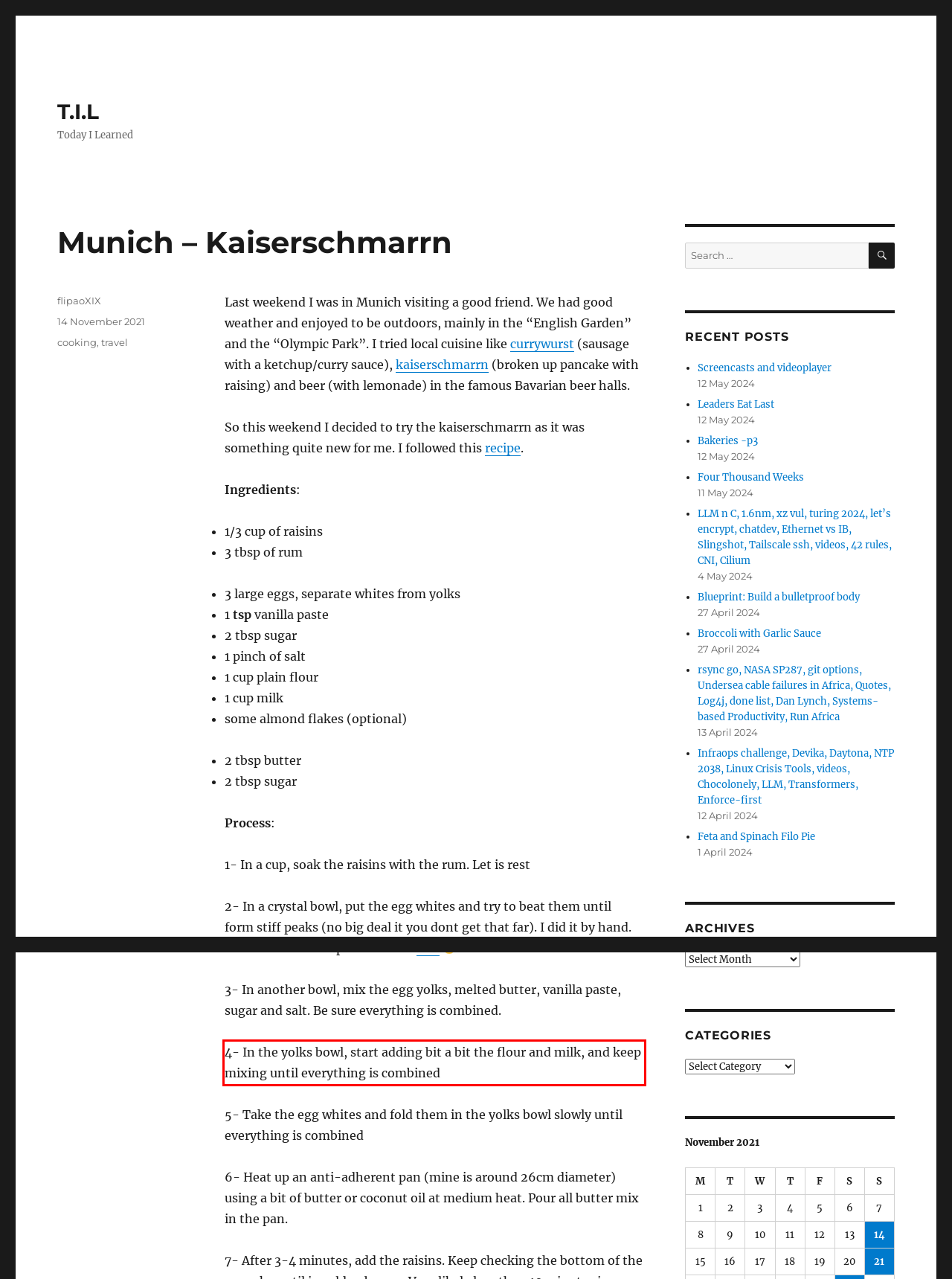In the screenshot of the webpage, find the red bounding box and perform OCR to obtain the text content restricted within this red bounding box.

4- In the yolks bowl, start adding bit a bit the flour and milk, and keep mixing until everything is combined